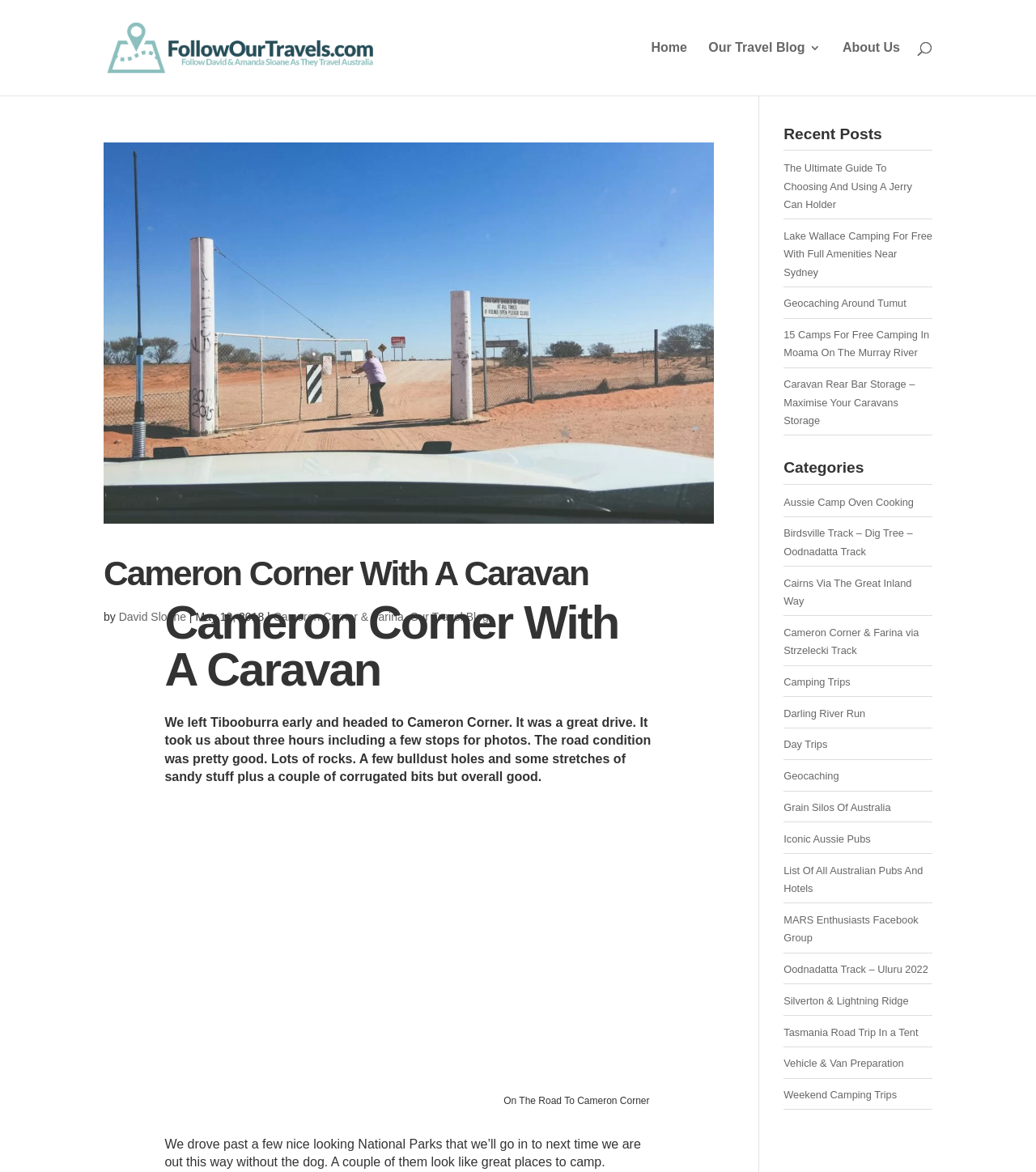Specify the bounding box coordinates of the element's region that should be clicked to achieve the following instruction: "Visit the 'Home' page". The bounding box coordinates consist of four float numbers between 0 and 1, in the format [left, top, right, bottom].

[0.628, 0.036, 0.663, 0.081]